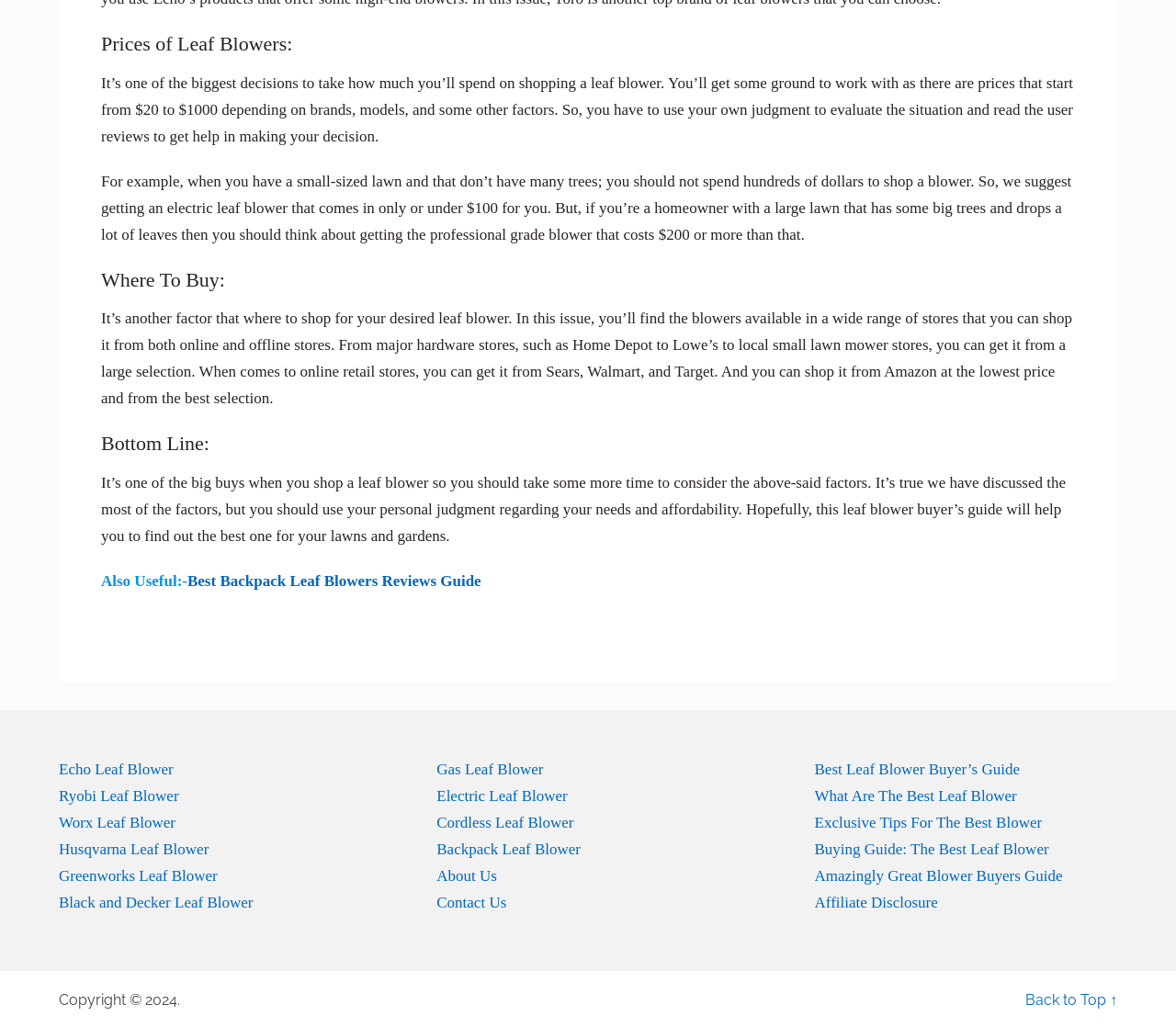Where can I buy a leaf blower?
From the screenshot, supply a one-word or short-phrase answer.

Online and offline stores